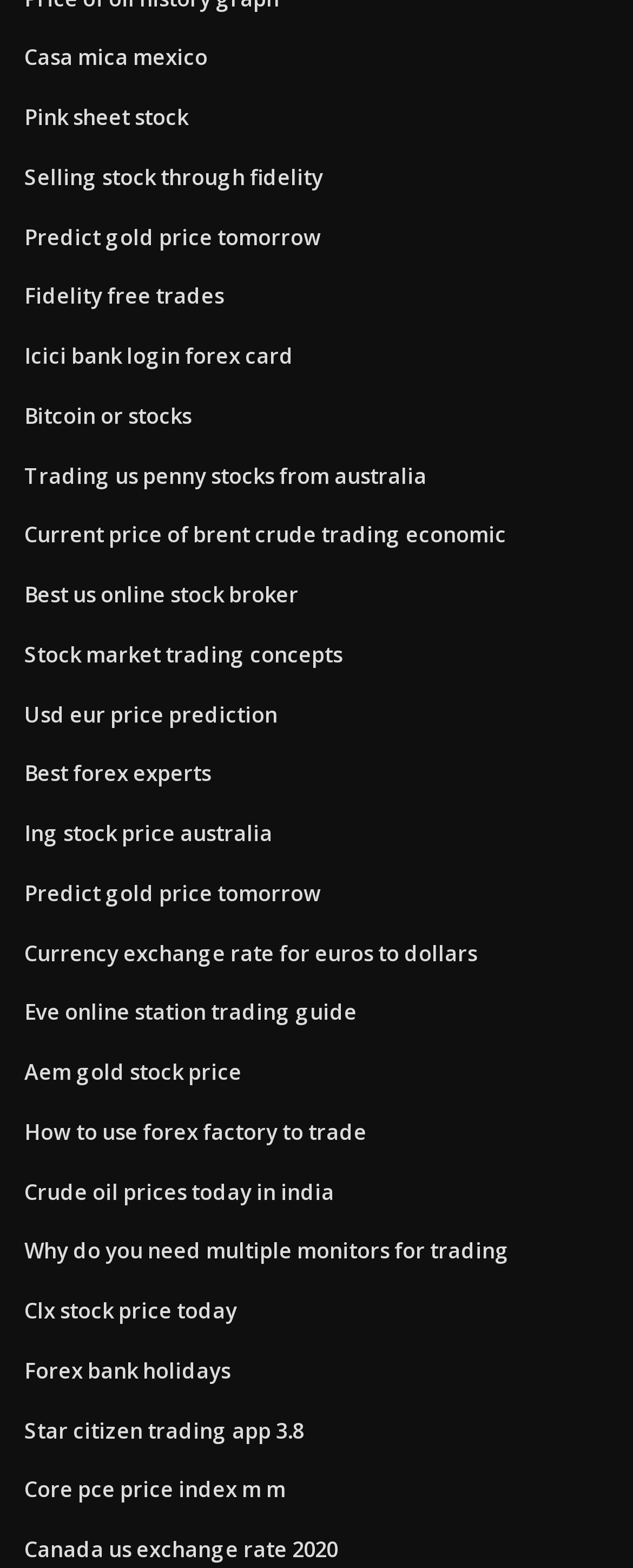What type of information can be found on this webpage?
Based on the image, provide a one-word or brief-phrase response.

Financial data and resources